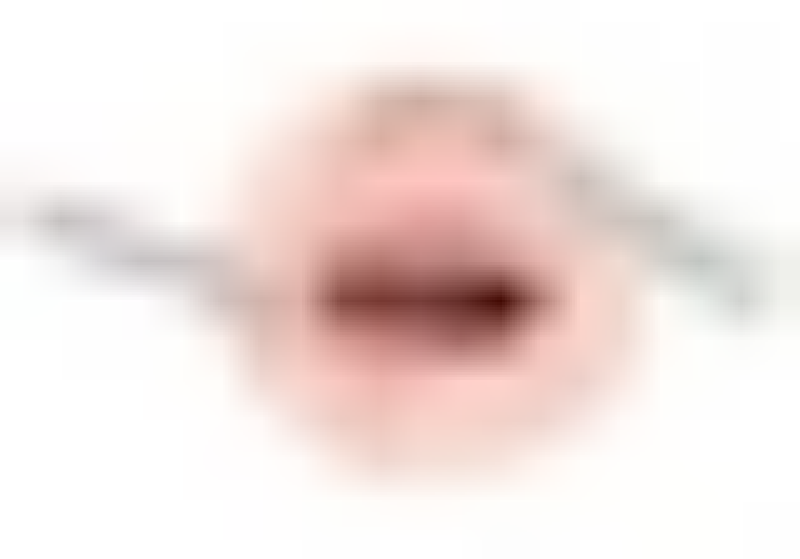Elaborate on the various elements present in the image.

The image represents a vibrant illustration of a mouth, likely symbolizing dental health or care. The mouth is depicted with slightly opened lips, revealing a clean, healthy interior. Accompanying the mouth is a dental instrument, suggesting a focus on dental practices or children's dentistry. This graphic effectively communicates the theme of pediatric dental care, especially relevant for parents seeking a Saturday emergency dentist in Quincy for their children. The image captures a friendly and approachable essence, aligning with the message of providing accessible dental services for families.